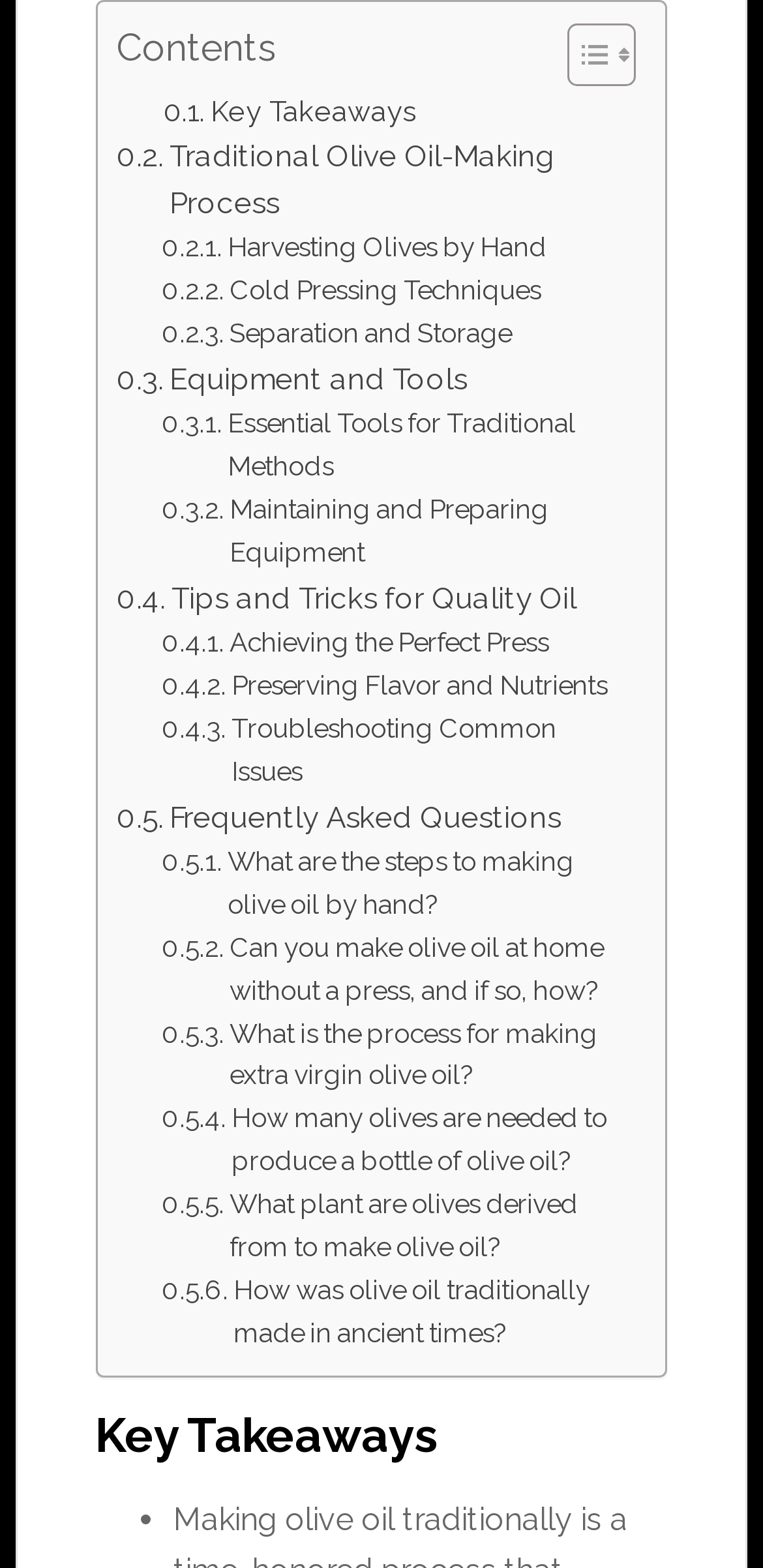Please identify the bounding box coordinates for the region that you need to click to follow this instruction: "Click on 'Toggle Table of Content'".

[0.706, 0.013, 0.821, 0.056]